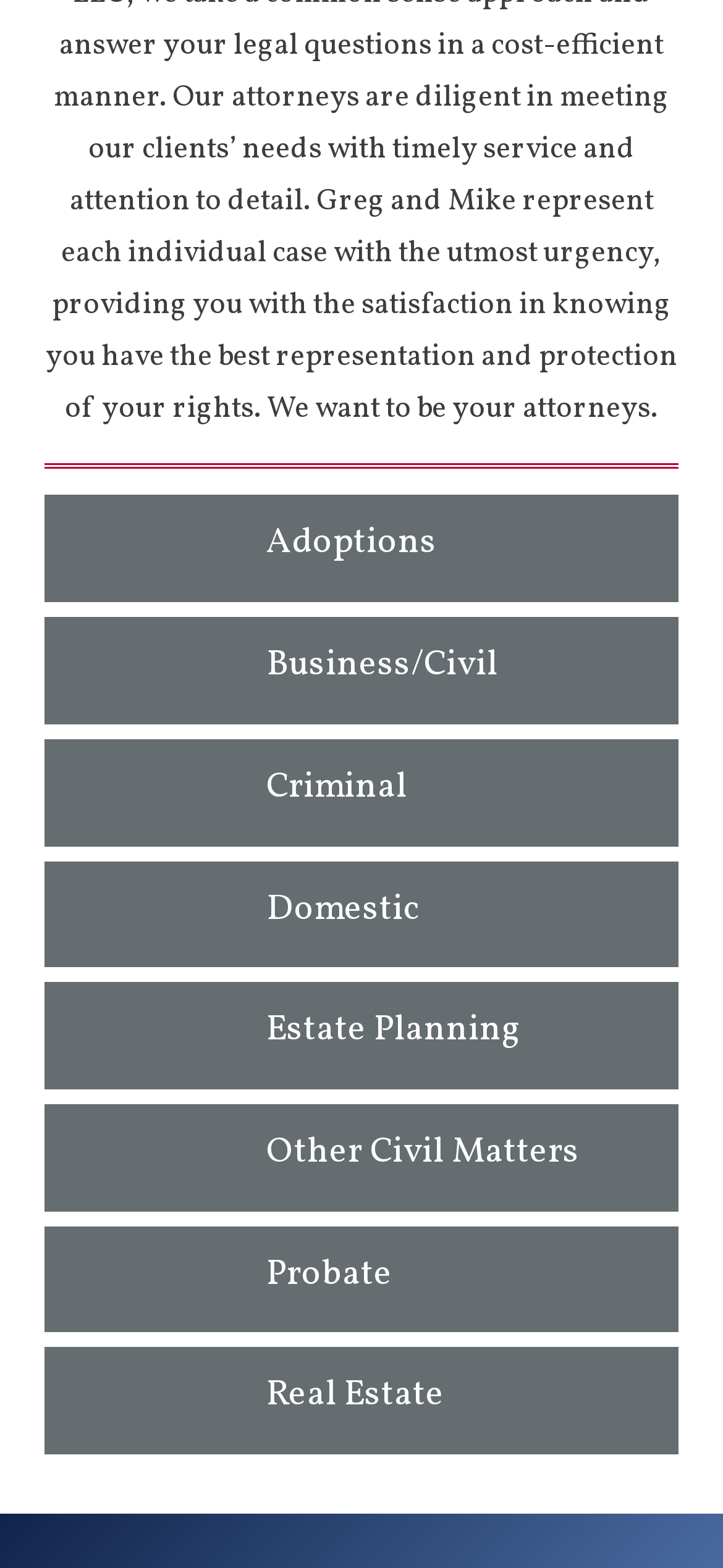Identify the bounding box for the given UI element using the description provided. Coordinates should be in the format (top-left x, top-left y, bottom-right x, bottom-right y) and must be between 0 and 1. Here is the description: Probate

[0.368, 0.797, 0.543, 0.828]